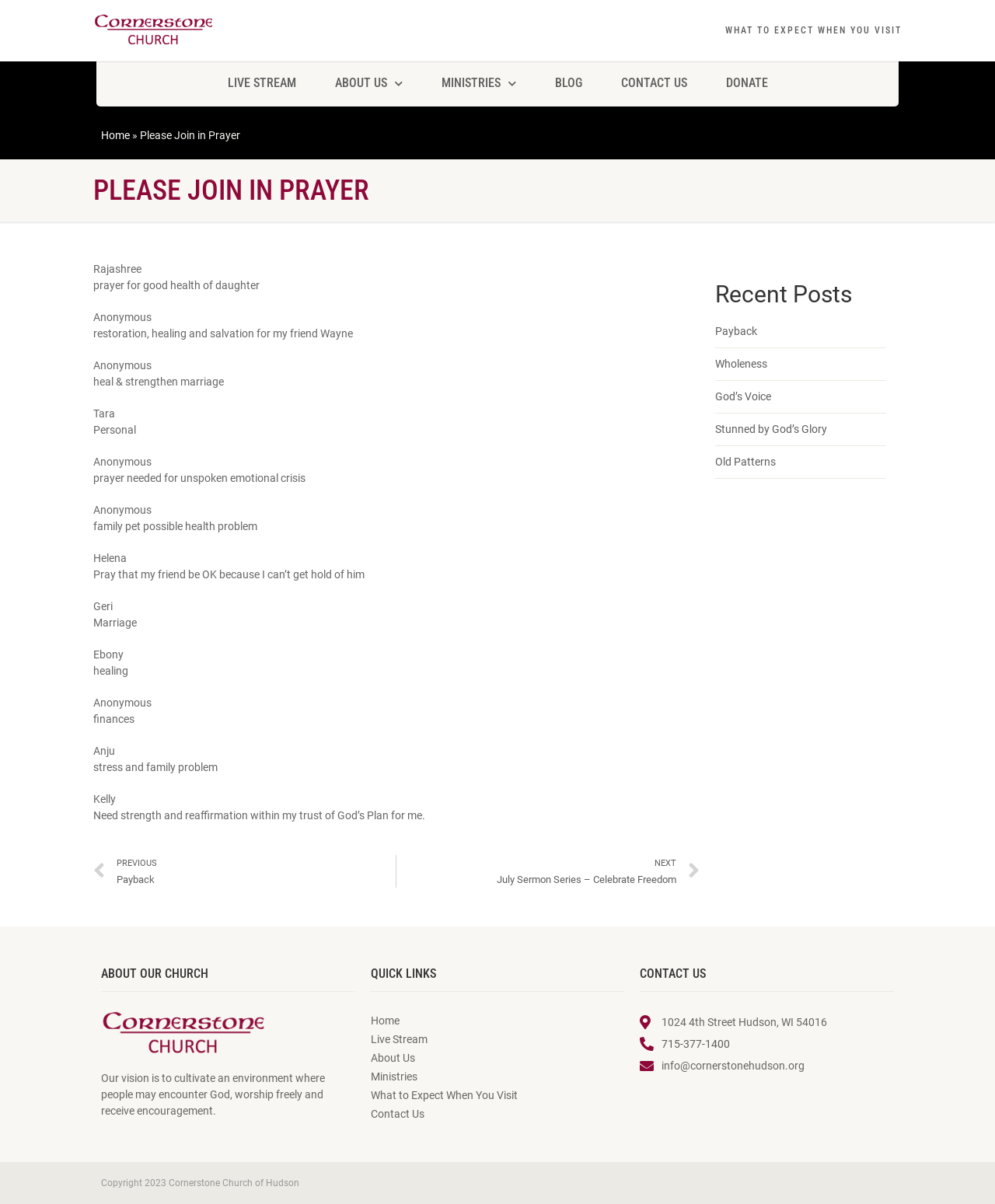Can you identify and provide the main heading of the webpage?

PLEASE JOIN IN PRAYER